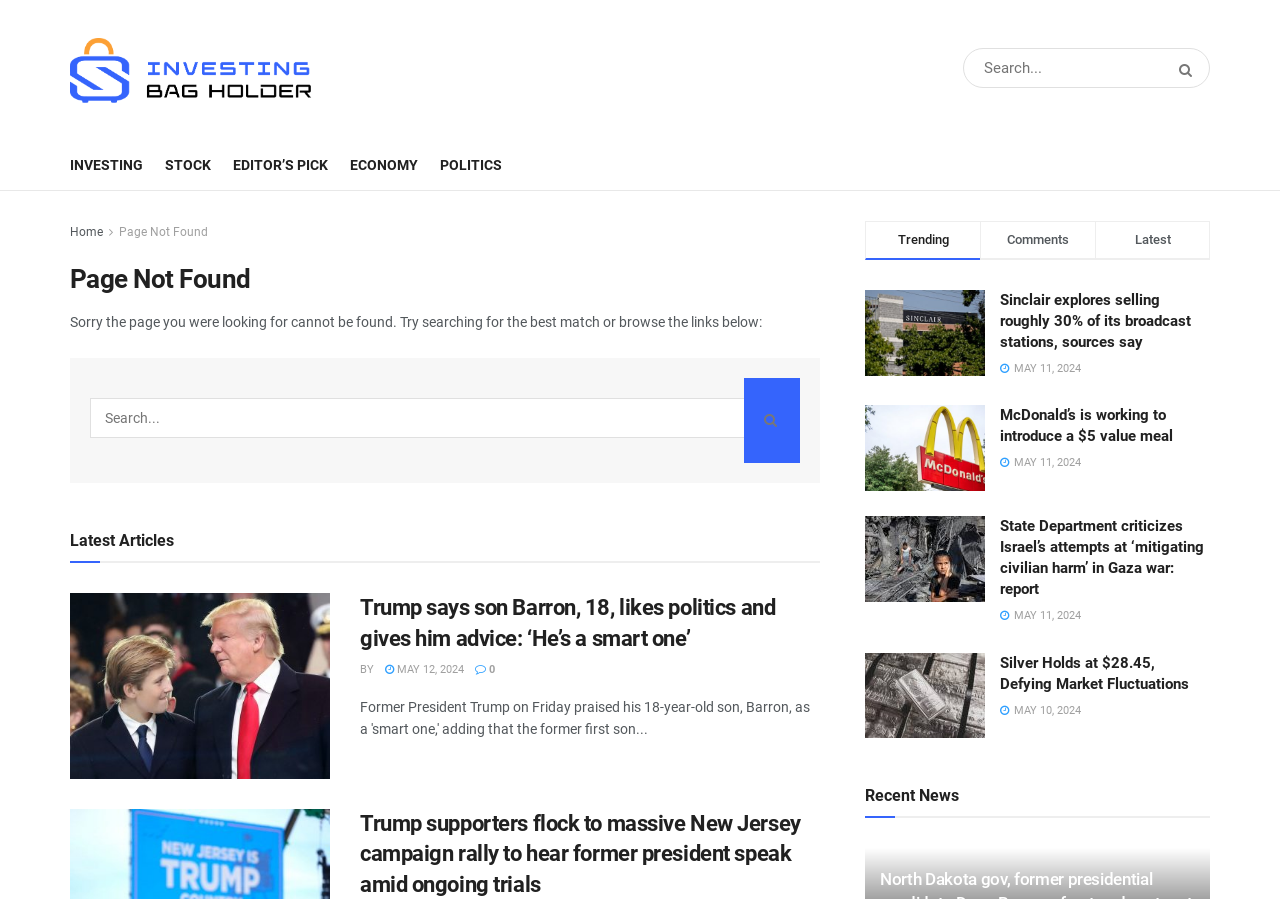What type of content is featured on this webpage?
Look at the screenshot and respond with a single word or phrase.

News articles